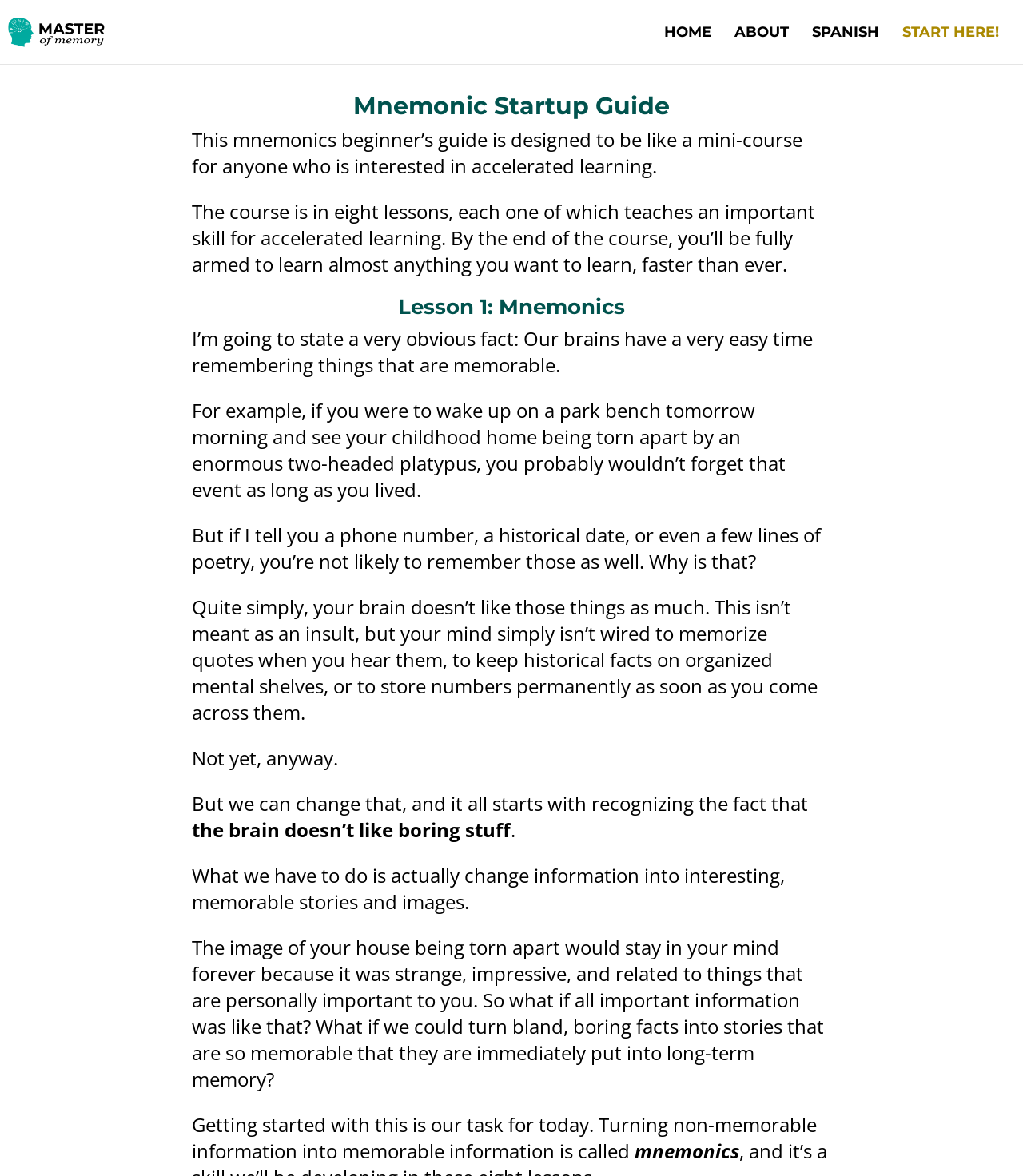Identify the bounding box for the given UI element using the description provided. Coordinates should be in the format (top-left x, top-left y, bottom-right x, bottom-right y) and must be between 0 and 1. Here is the description: Spanish

[0.799, 0.022, 0.861, 0.054]